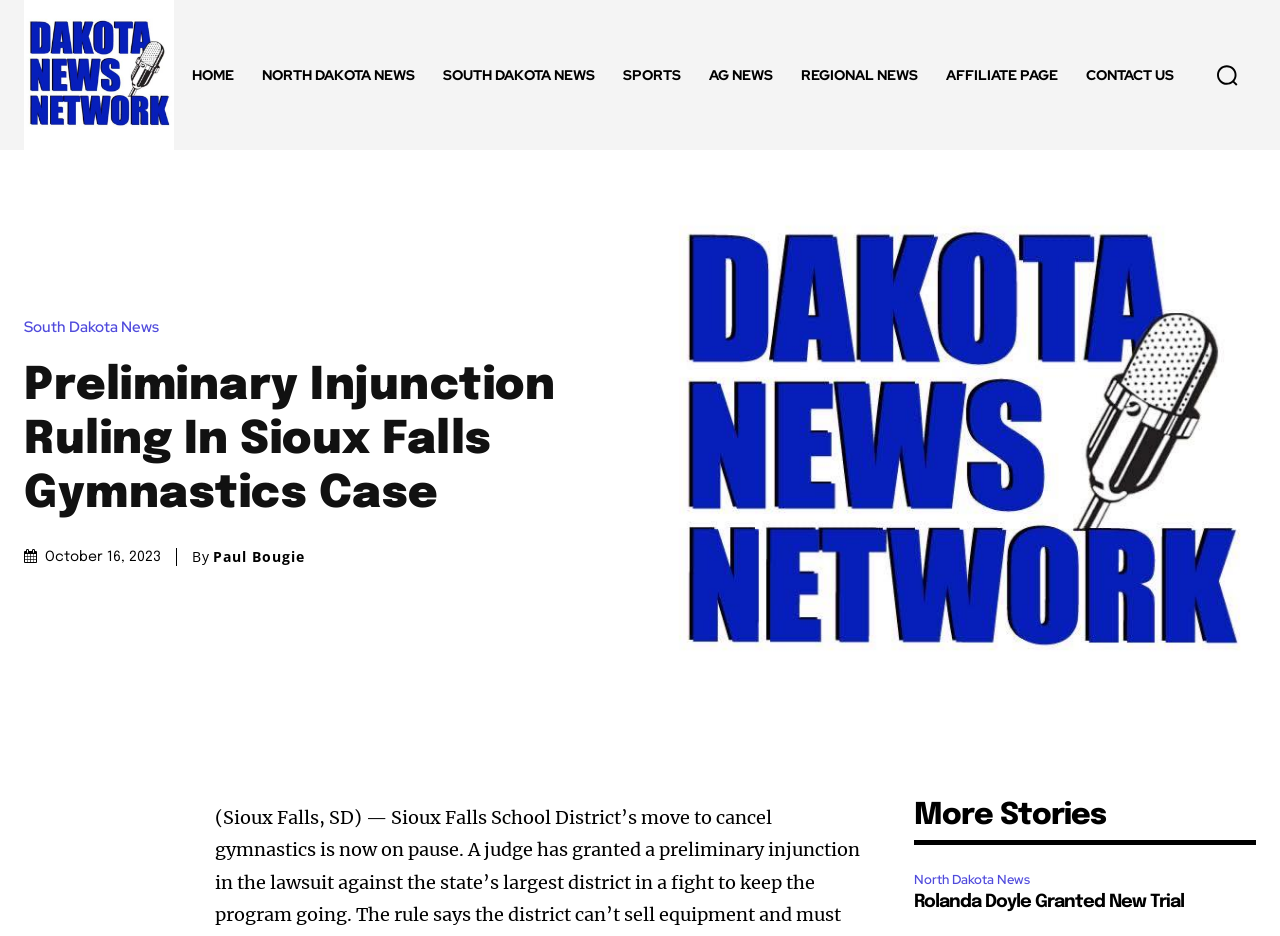Point out the bounding box coordinates of the section to click in order to follow this instruction: "go to home page".

[0.139, 0.037, 0.194, 0.123]